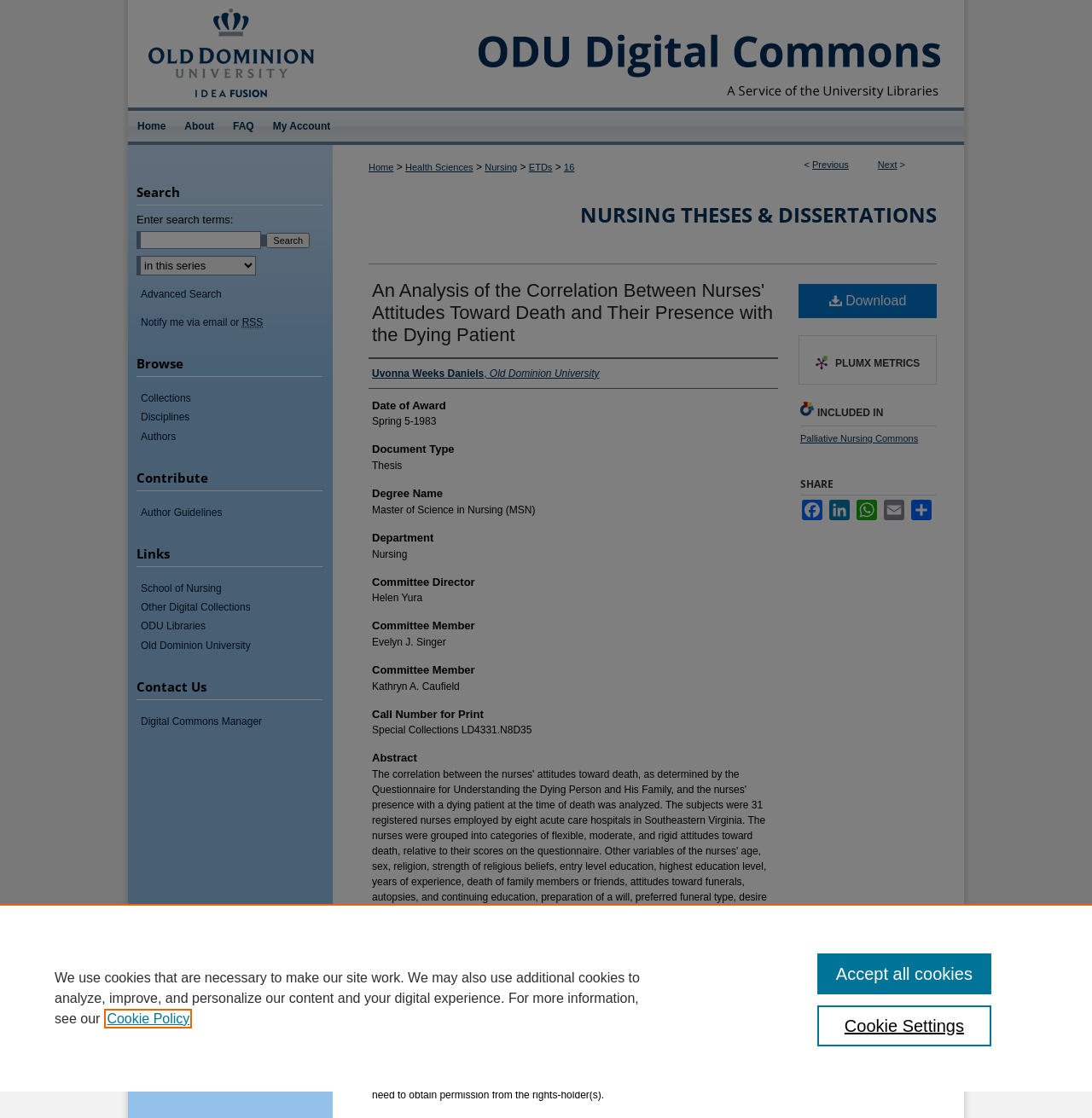What is the name of the thesis author?
Answer the question in a detailed and comprehensive manner.

I found the answer by looking at the 'Author' section, which is a heading element, and the corresponding link element that contains the author's name.